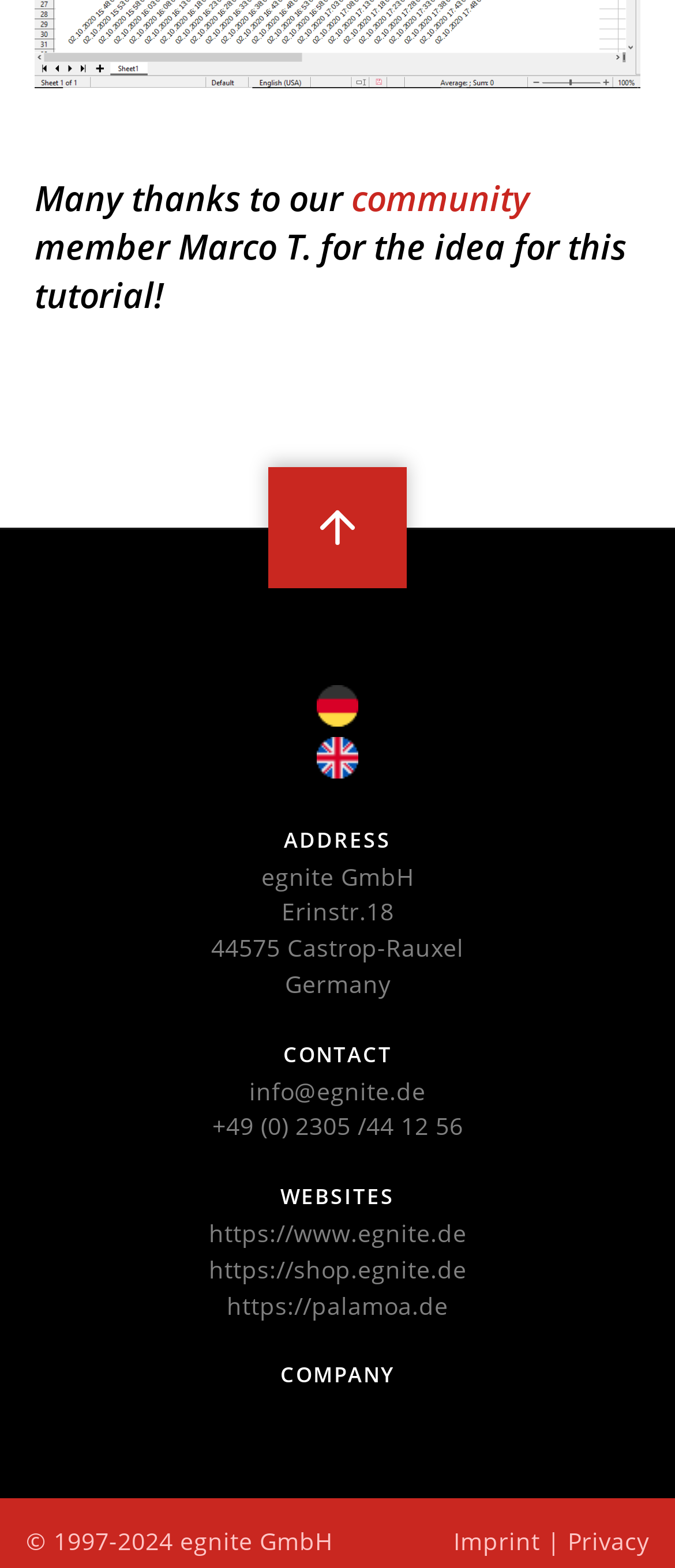Find the bounding box coordinates of the element to click in order to complete this instruction: "Visit the shop website". The bounding box coordinates must be four float numbers between 0 and 1, denoted as [left, top, right, bottom].

[0.309, 0.799, 0.691, 0.821]